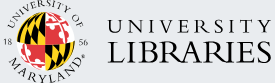Who does the library serve?
Look at the screenshot and respond with one word or a short phrase.

Students, faculty, and researchers